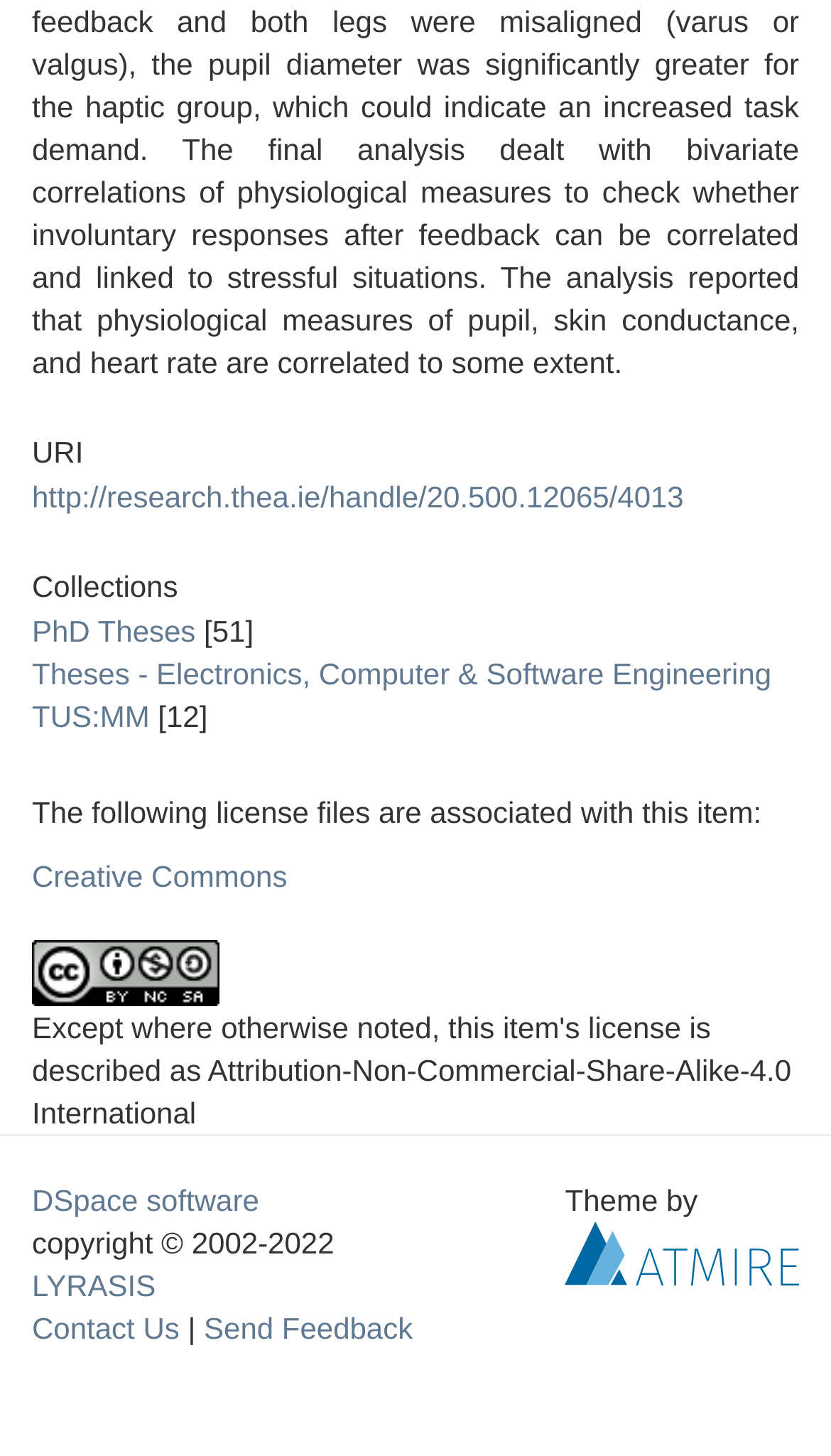Locate the bounding box coordinates of the clickable region necessary to complete the following instruction: "Contact the website administrator". Provide the coordinates in the format of four float numbers between 0 and 1, i.e., [left, top, right, bottom].

[0.038, 0.901, 0.216, 0.924]